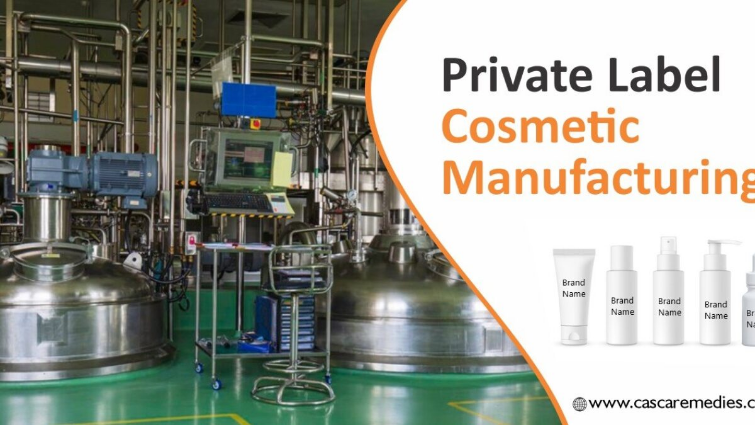Describe the image with as much detail as possible.

The image showcases a modern cosmetic manufacturing facility, highlighting the process of private label production. Prominently featured are large stainless steel tanks, essential for mixing and processing cosmetic formulations. The facility is equipped with advanced technology, including a control panel that appears to monitor various operations. The right side of the image displays examples of cosmetic packaging with placeholder text indicating "Brand Name," signifying the customizable nature of private label products. The caption "Private Label Cosmetic Manufacturing" emphasizes the specialized services provided in this sector, aimed at businesses looking to establish their own branded cosmetic lines.